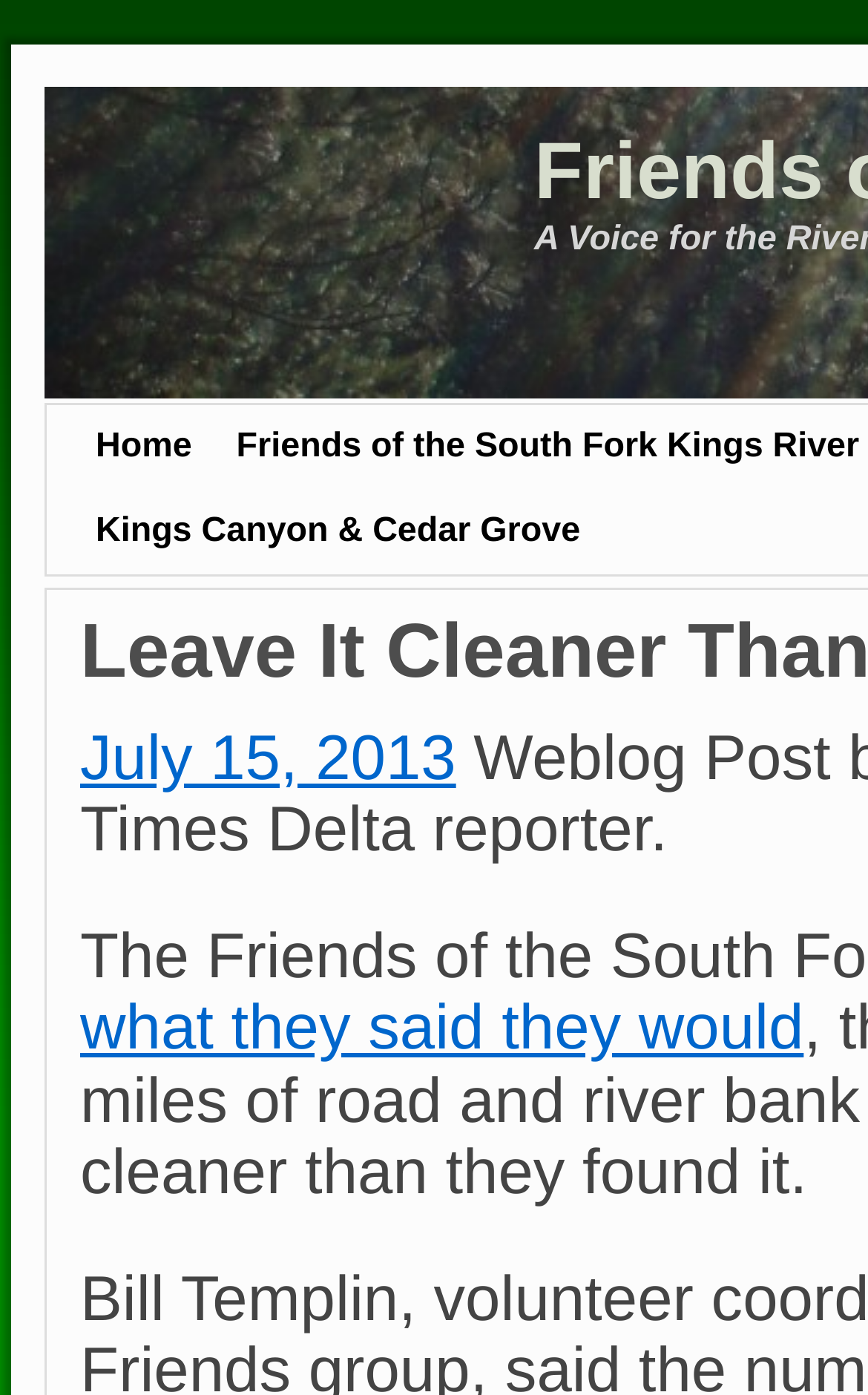Please find the bounding box for the following UI element description. Provide the coordinates in (top-left x, top-left y, bottom-right x, bottom-right y) format, with values between 0 and 1: Home

[0.085, 0.29, 0.228, 0.351]